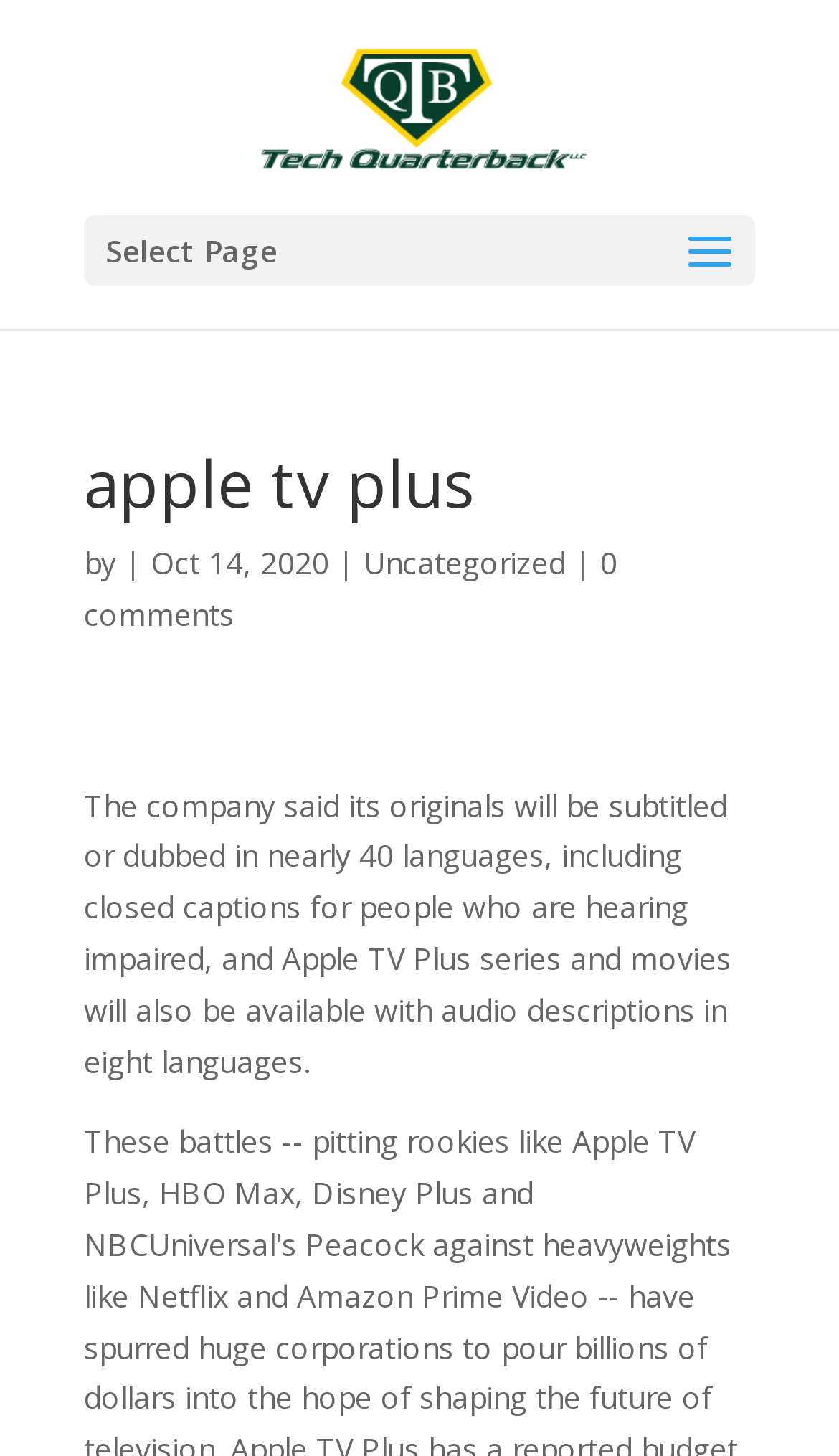Give a one-word or short-phrase answer to the following question: 
What is the name of the blog?

Tech Quarterback